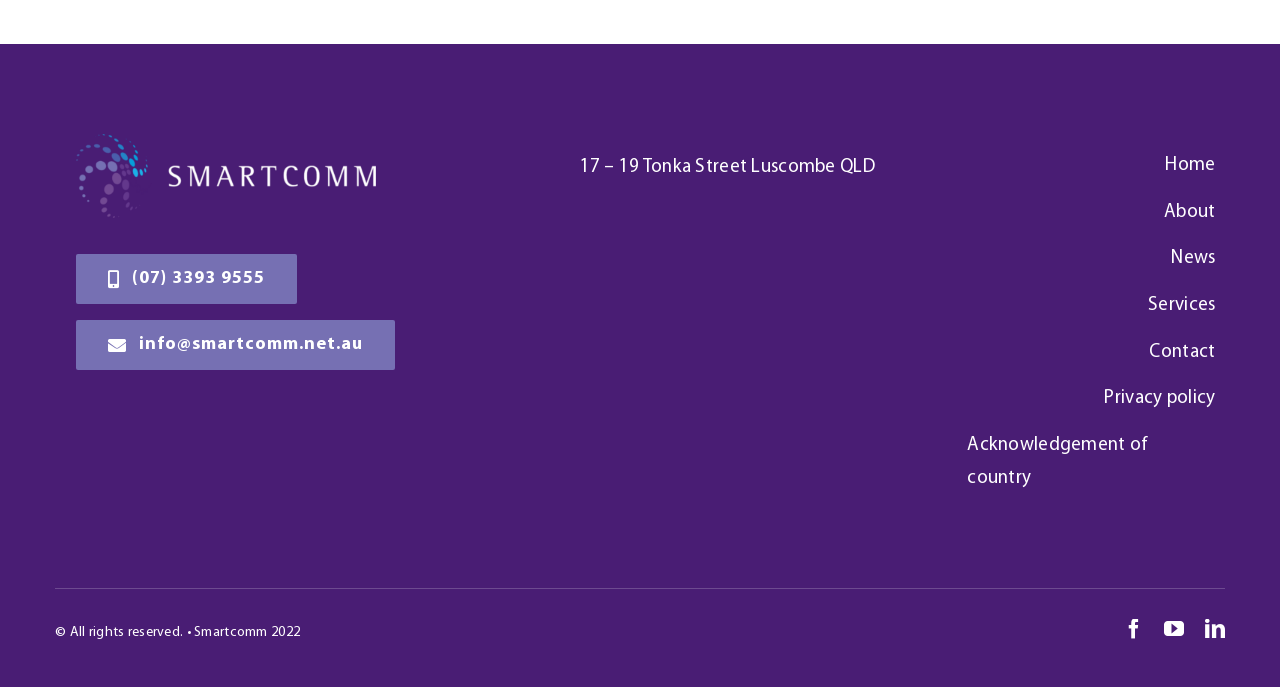Please provide the bounding box coordinates for the element that needs to be clicked to perform the instruction: "Click the Smartcomm Logo". The coordinates must consist of four float numbers between 0 and 1, formatted as [left, top, right, bottom].

[0.059, 0.195, 0.293, 0.223]